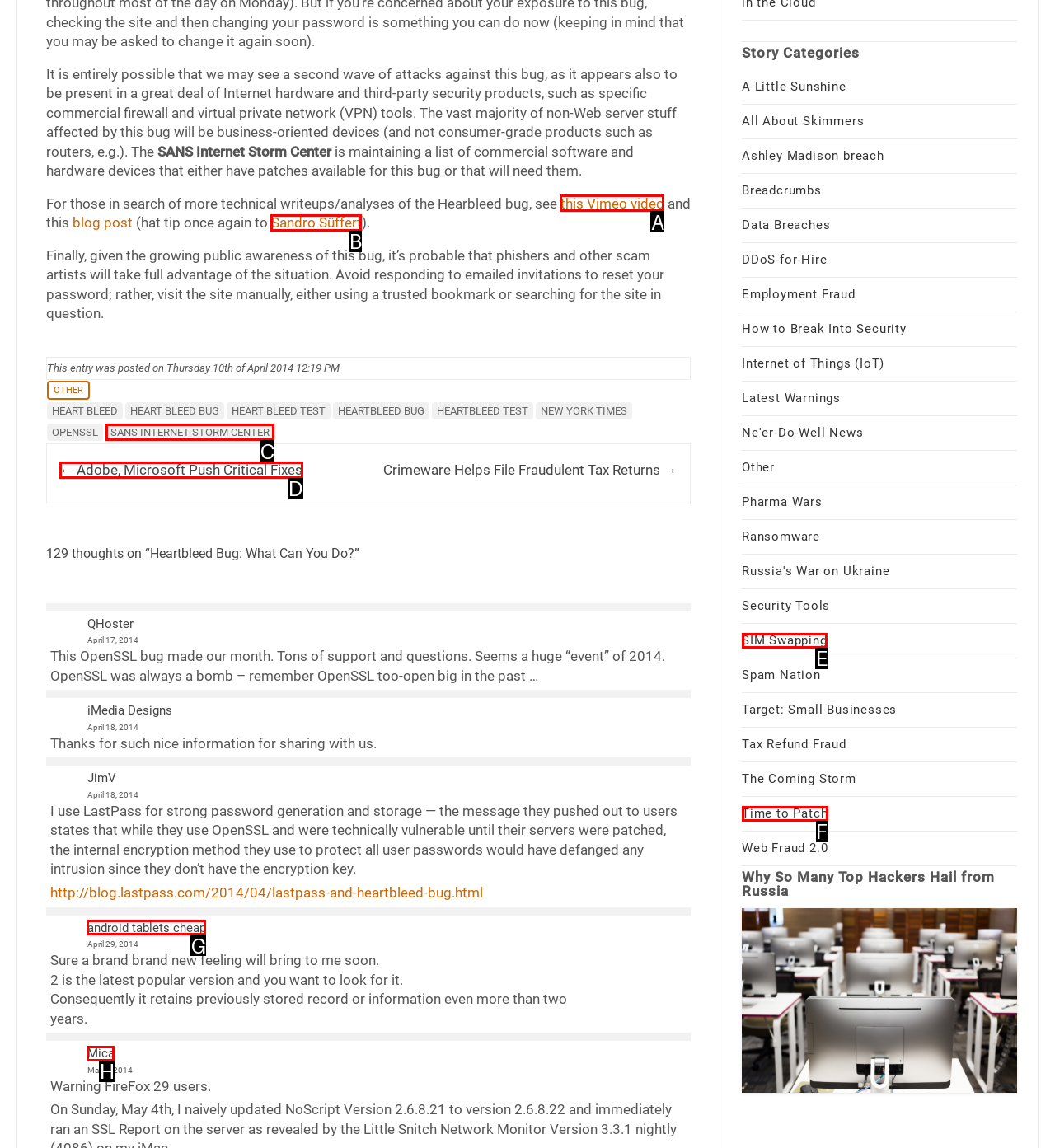Identify the letter of the correct UI element to fulfill the task: Visit the SANS Internet Storm Center website from the given options in the screenshot.

C